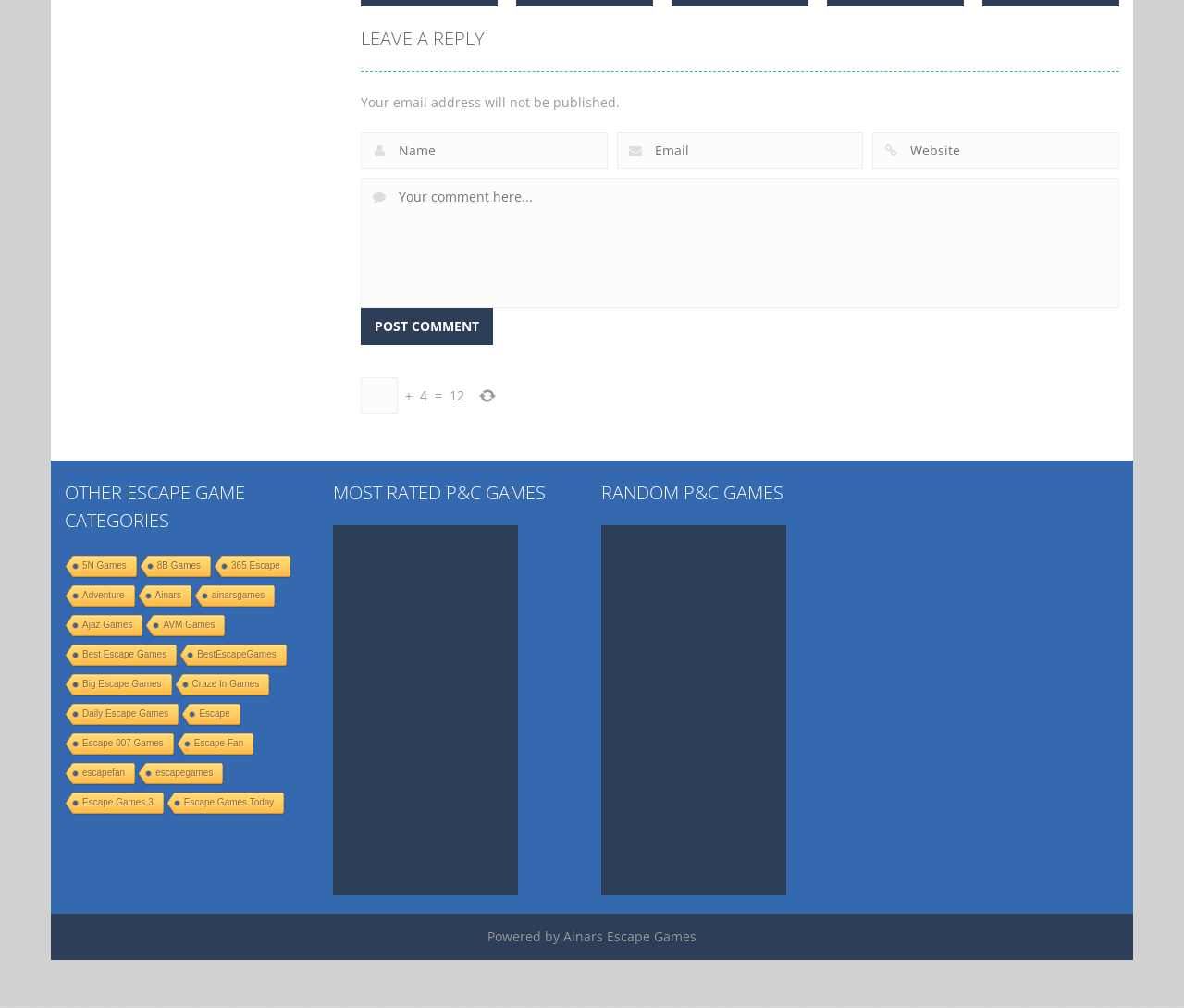Using the description "Escape Games 3", locate and provide the bounding box of the UI element.

[0.053, 0.786, 0.137, 0.809]